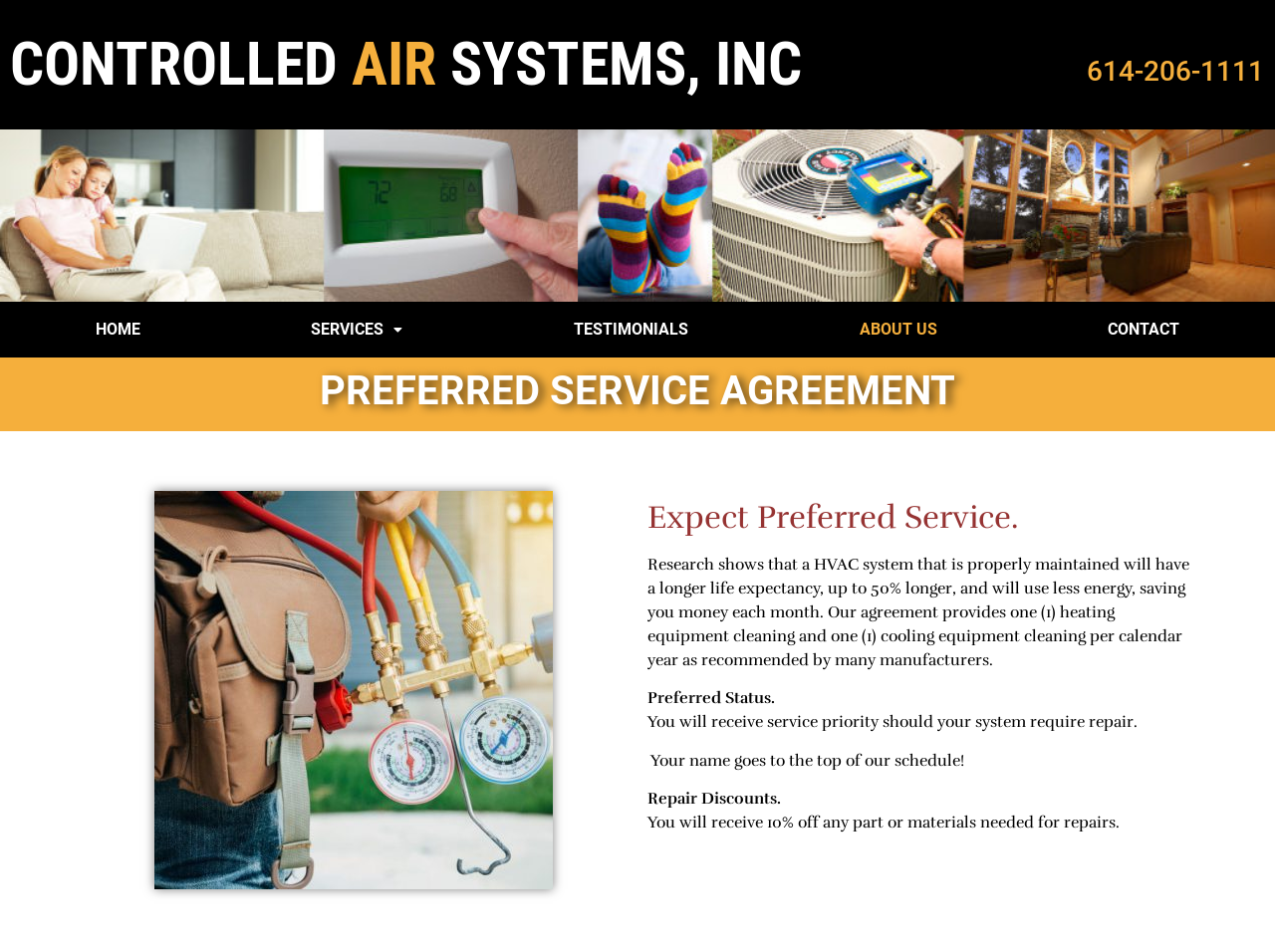Extract the bounding box of the UI element described as: "ABOUT US".

[0.607, 0.327, 0.802, 0.365]